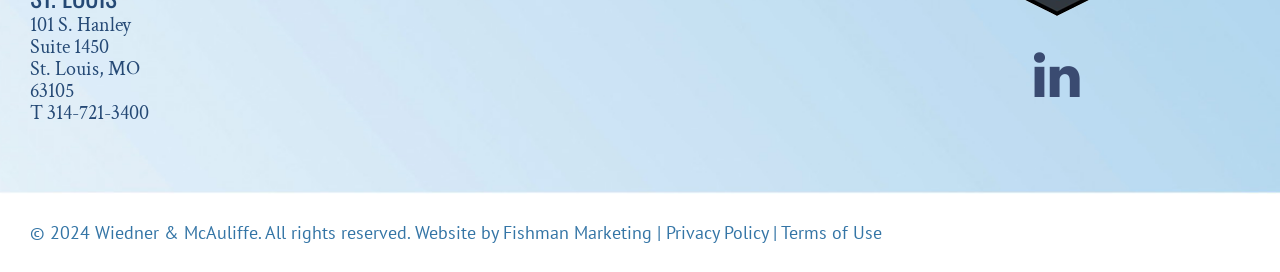Use the information in the screenshot to answer the question comprehensively: What are the terms and conditions links?

The terms and conditions links can be found at the bottom of the webpage, where they are written in link elements as 'Privacy Policy' and 'Terms of Use'.